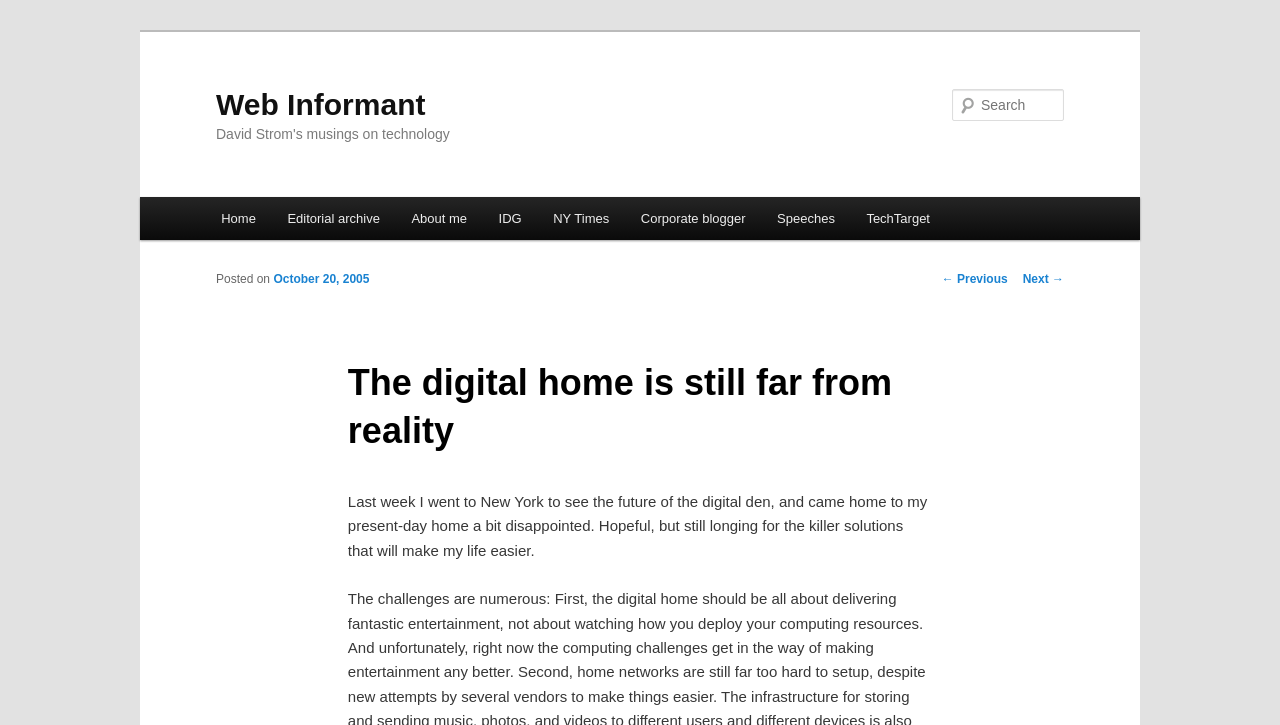Please specify the bounding box coordinates of the region to click in order to perform the following instruction: "Search for something".

[0.744, 0.123, 0.831, 0.167]